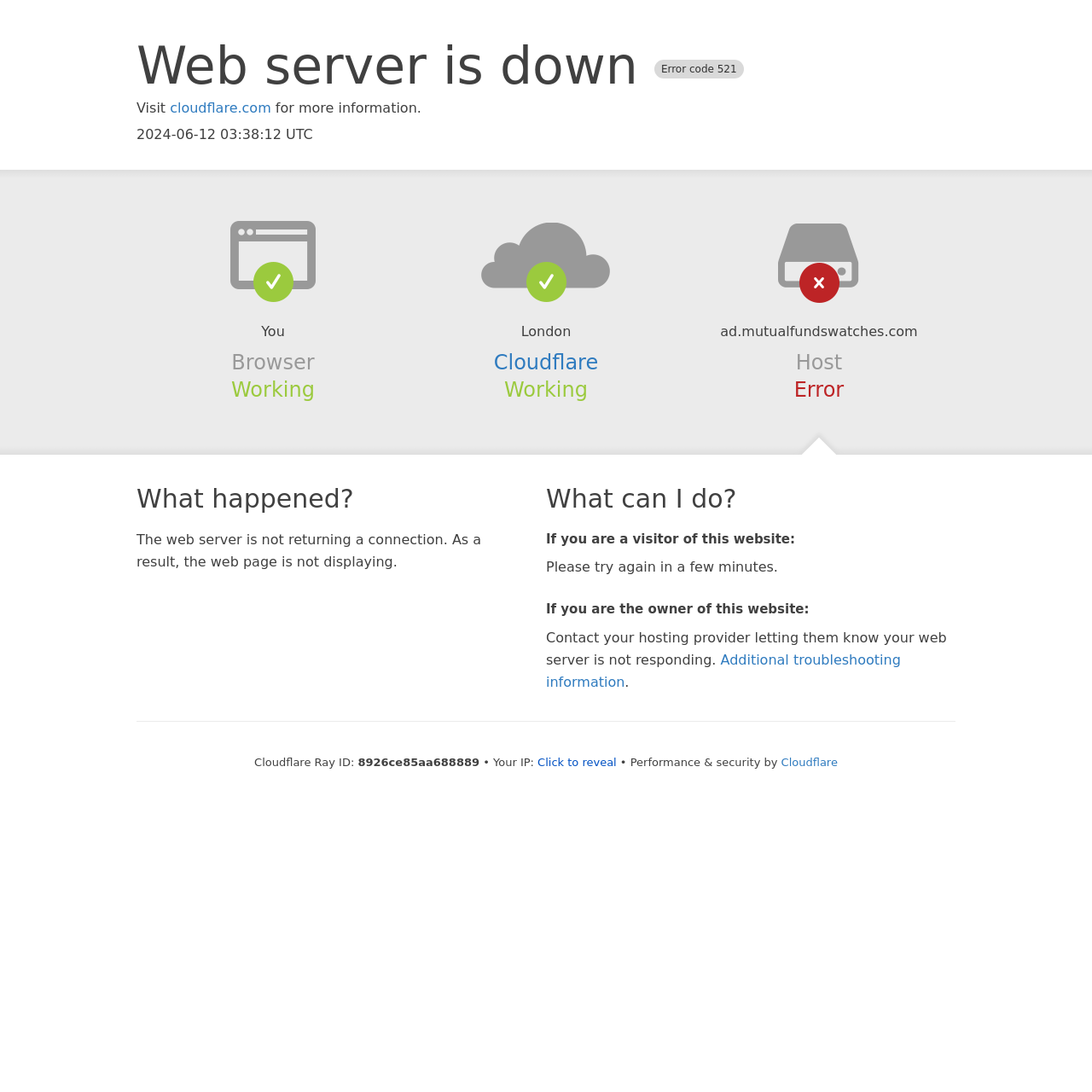Based on the image, give a detailed response to the question: What is the current status of the browser?

The status of the browser is mentioned as 'Working' in the section 'Browser' on the webpage.